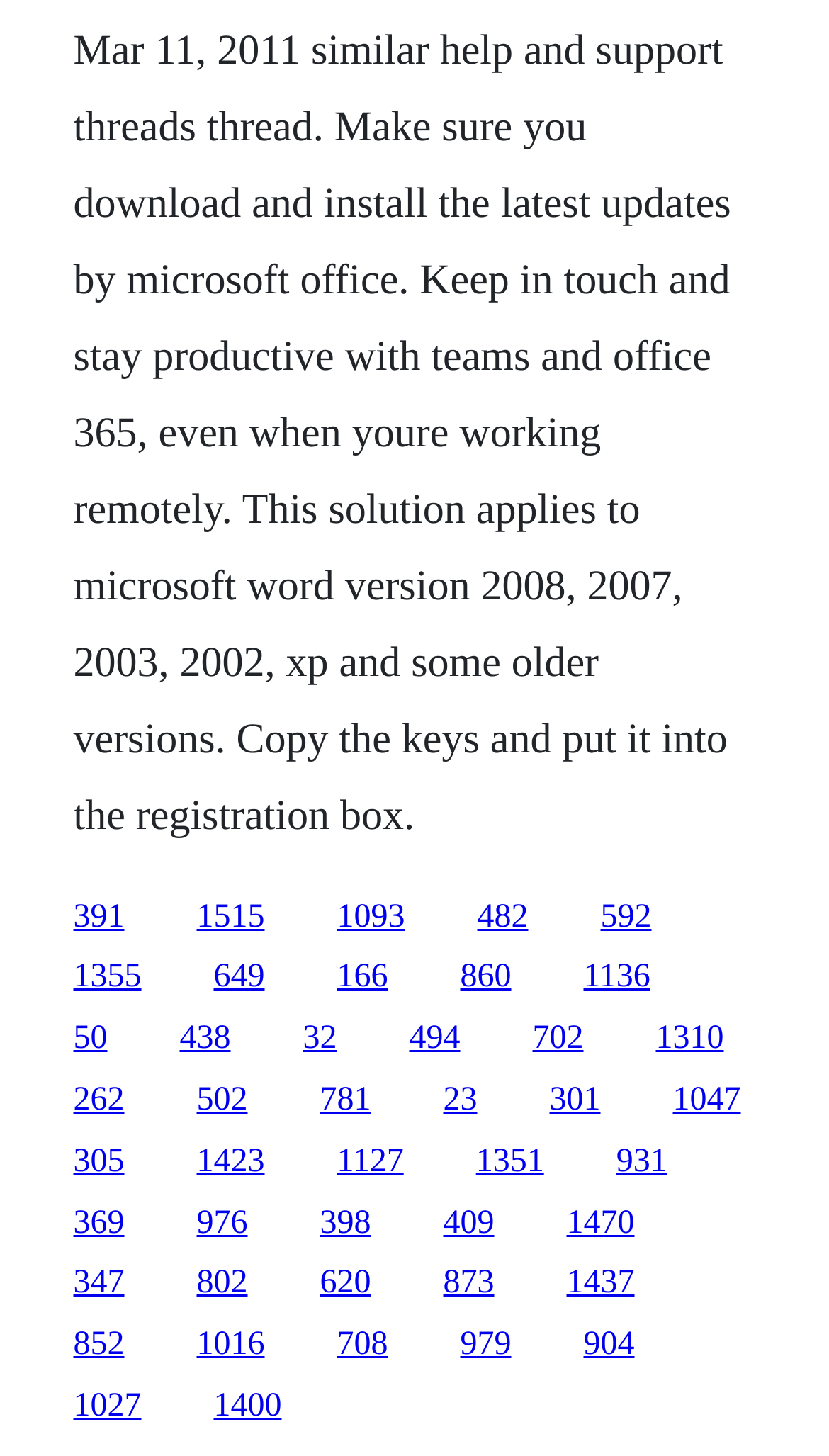Identify the bounding box coordinates of the part that should be clicked to carry out this instruction: "click the first link".

[0.088, 0.617, 0.15, 0.642]